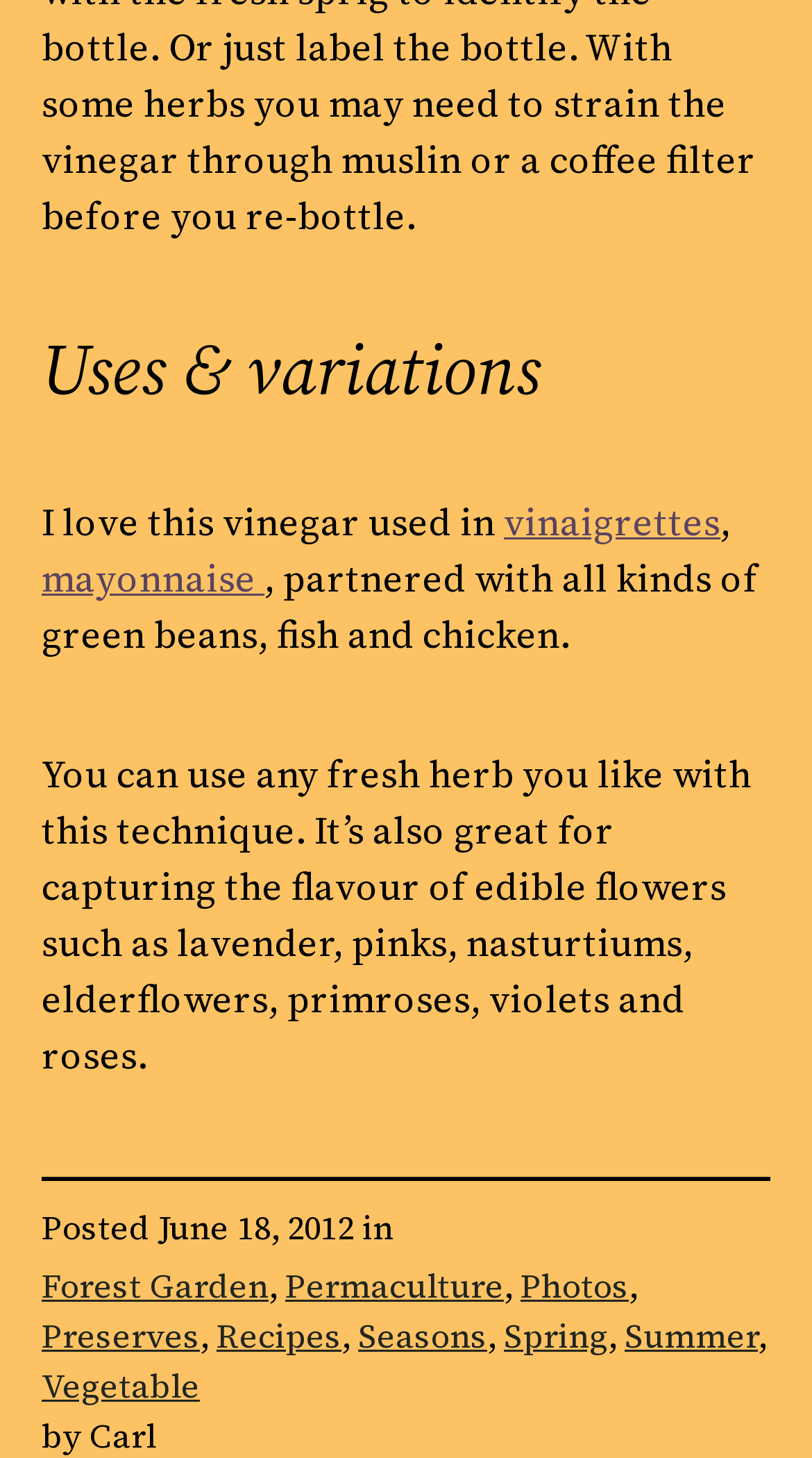Find the bounding box of the UI element described as: "Main Menu". The bounding box coordinates should be given as four float values between 0 and 1, i.e., [left, top, right, bottom].

None